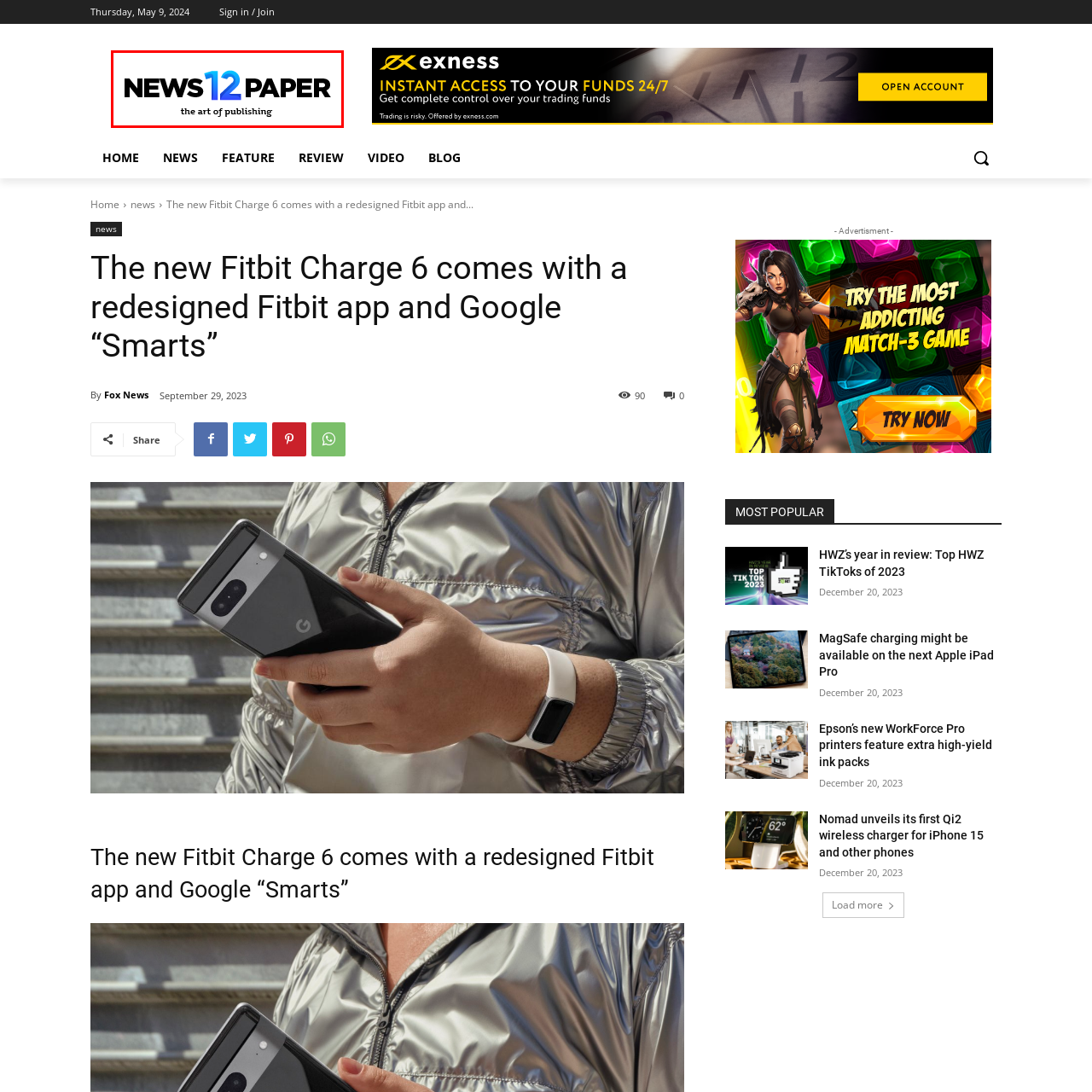Examine the image indicated by the red box and respond with a single word or phrase to the following question:
What color is the '12' in the logo?

Gradient blue